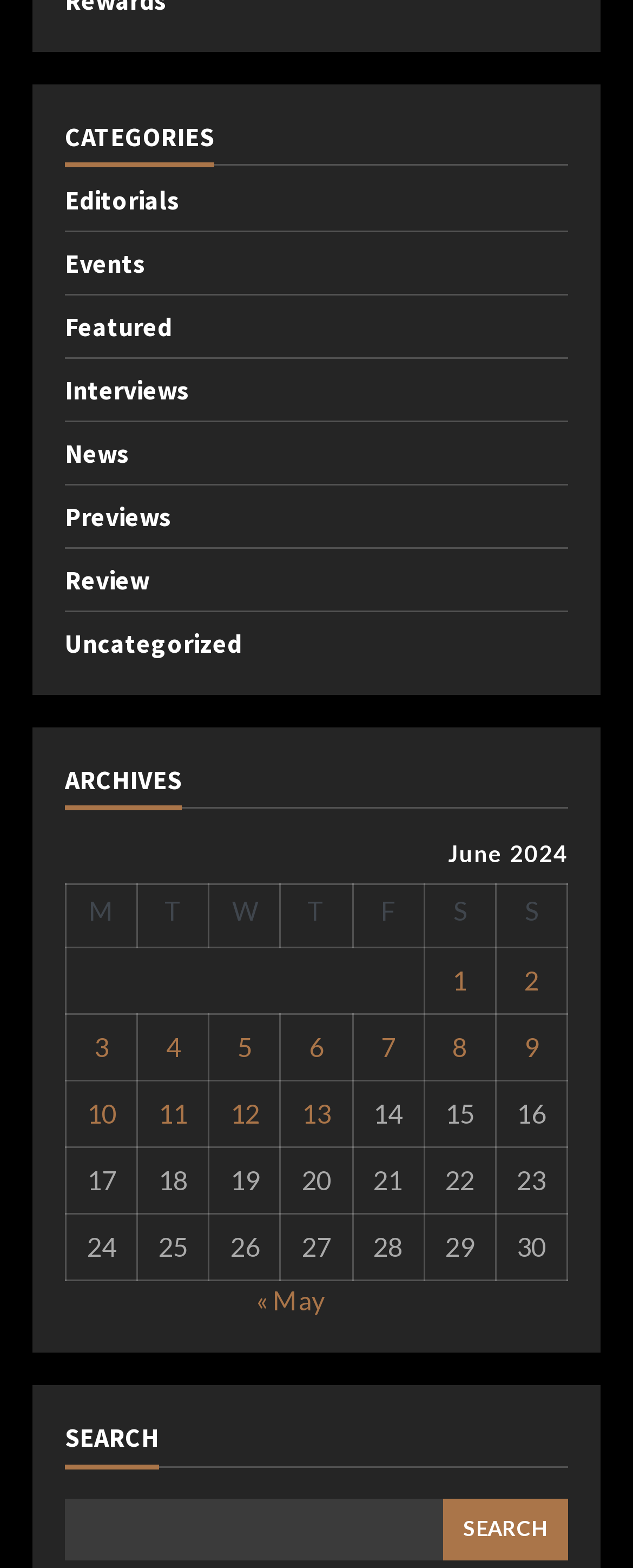What categories are available on this webpage?
Carefully analyze the image and provide a detailed answer to the question.

By looking at the webpage, I can see a heading 'CATEGORIES' with several links underneath, including 'Editorials', 'Events', 'Featured', and more, which suggests that these are the categories available on this webpage.